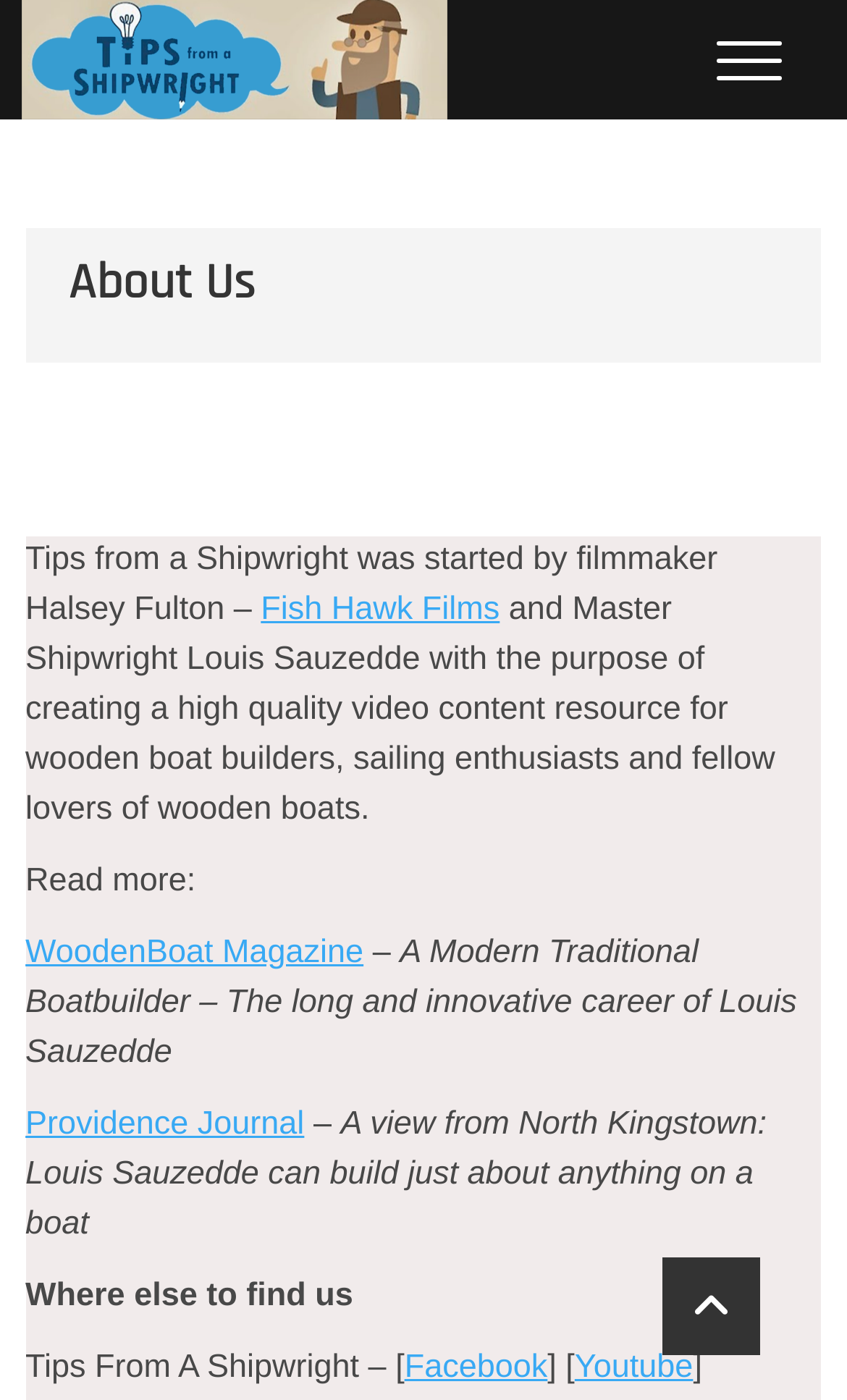Using the webpage screenshot, find the UI element described by Fish Hawk Films. Provide the bounding box coordinates in the format (top-left x, top-left y, bottom-right x, bottom-right y), ensuring all values are floating point numbers between 0 and 1.

[0.308, 0.422, 0.59, 0.449]